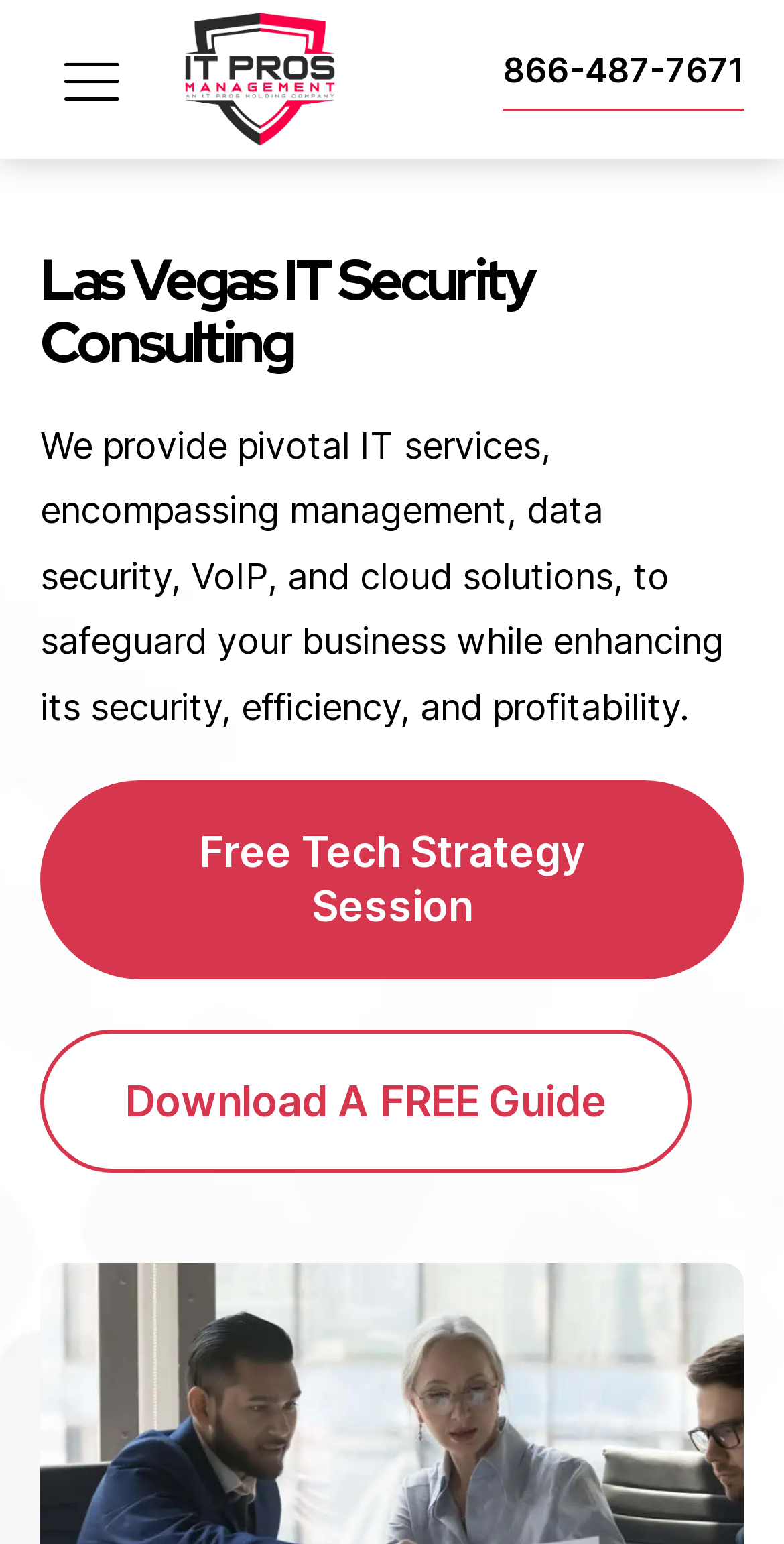Extract the main title from the webpage.

Las Vegas IT Security Consulting